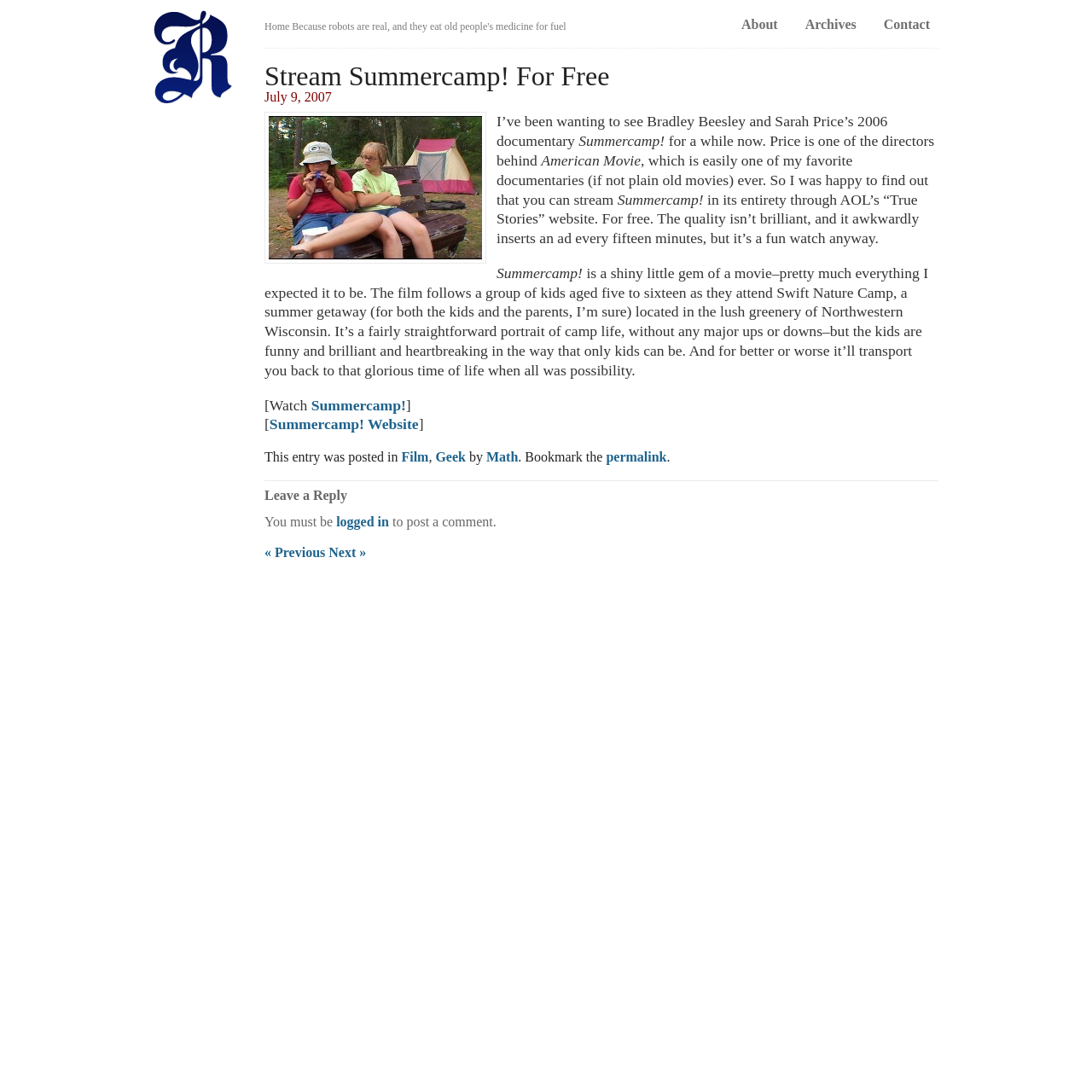Determine the bounding box coordinates of the element's region needed to click to follow the instruction: "Watch Summercamp! for free". Provide these coordinates as four float numbers between 0 and 1, formatted as [left, top, right, bottom].

[0.285, 0.363, 0.372, 0.379]